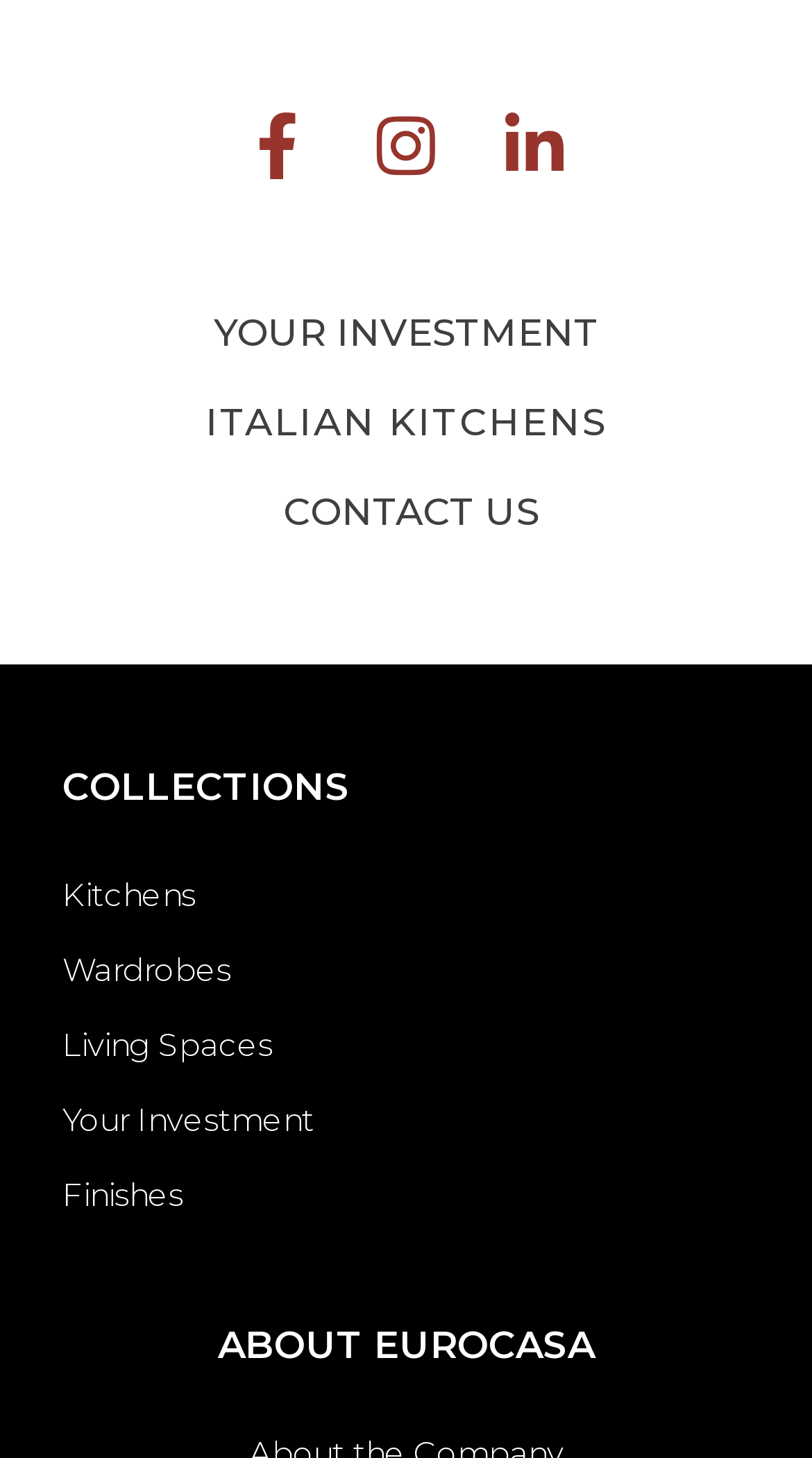Please locate the bounding box coordinates of the element that needs to be clicked to achieve the following instruction: "Check About Eurocasa". The coordinates should be four float numbers between 0 and 1, i.e., [left, top, right, bottom].

[0.077, 0.91, 0.923, 0.935]